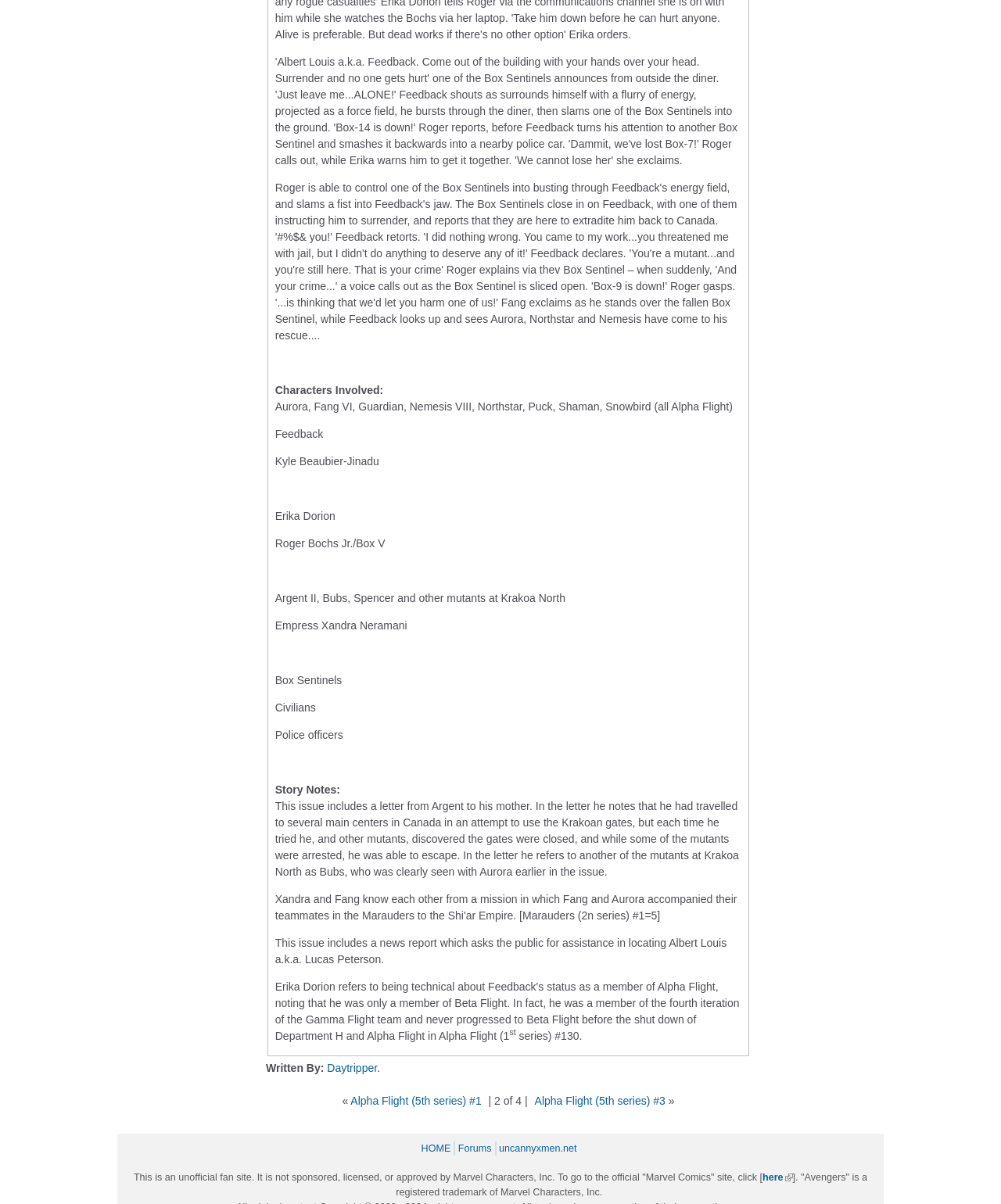Using the information shown in the image, answer the question with as much detail as possible: What is the issue number of this comic book?

I found the answer by looking at the superscript text at the bottom of the page, which mentions 'series) #130'.